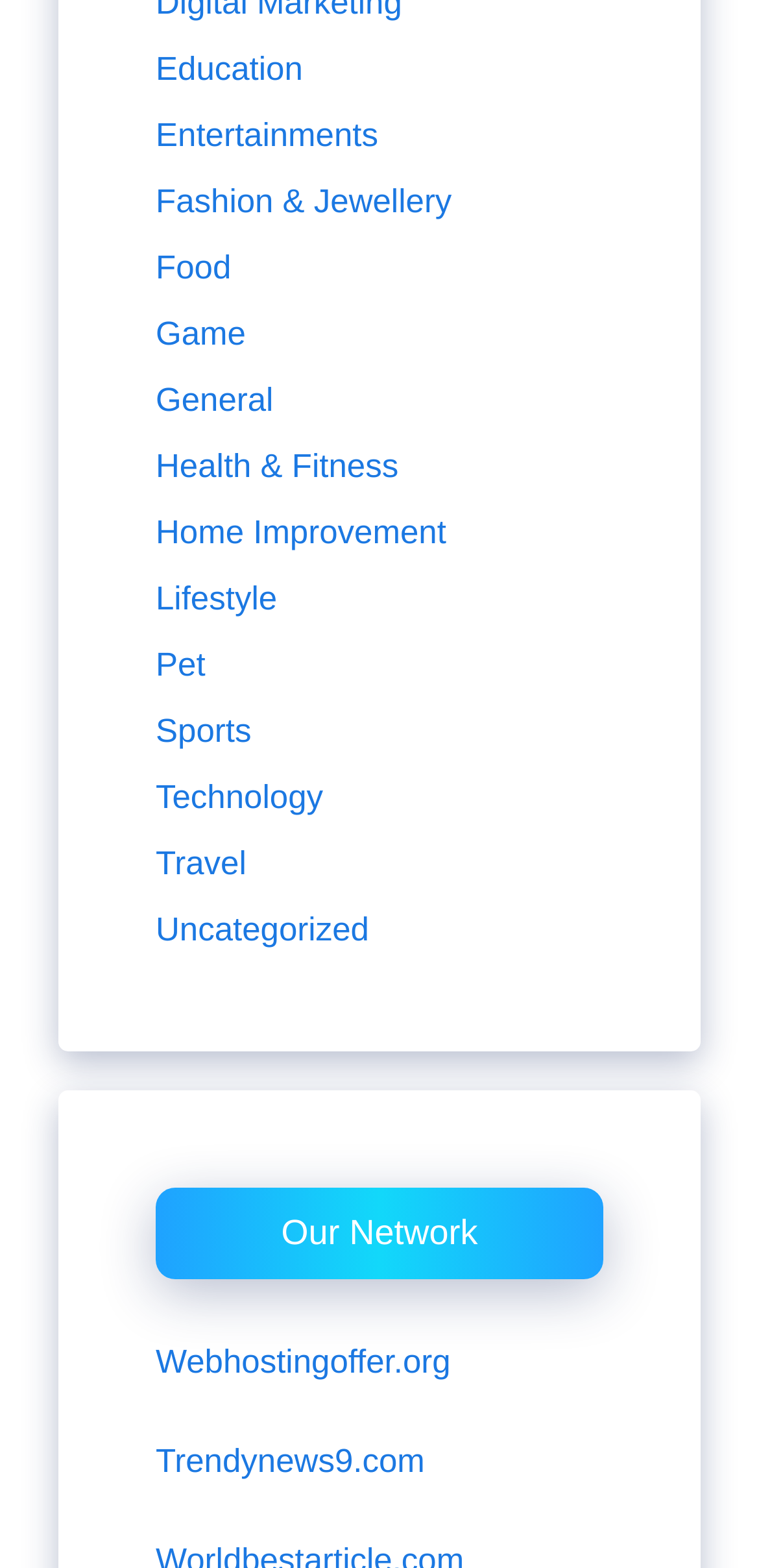Please determine the bounding box coordinates for the element that should be clicked to follow these instructions: "Explore the Health & Fitness category".

[0.205, 0.286, 0.525, 0.309]